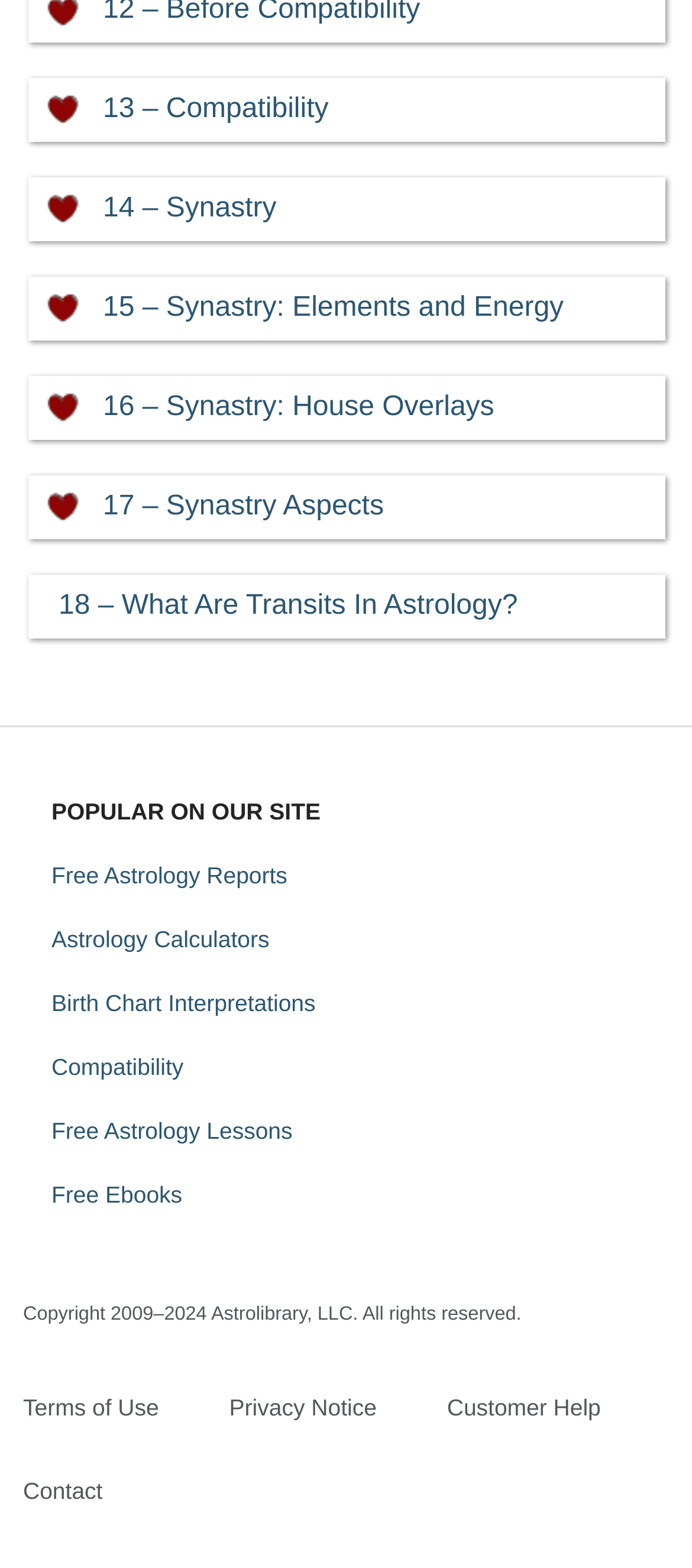Pinpoint the bounding box coordinates of the area that should be clicked to complete the following instruction: "Check the 'Terms of Use'". The coordinates must be given as four float numbers between 0 and 1, i.e., [left, top, right, bottom].

[0.033, 0.88, 0.245, 0.916]